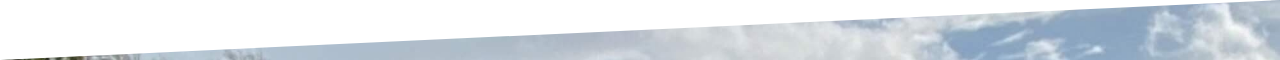What is the significance of greenery in the image?
Based on the image, respond with a single word or phrase.

Natural setting